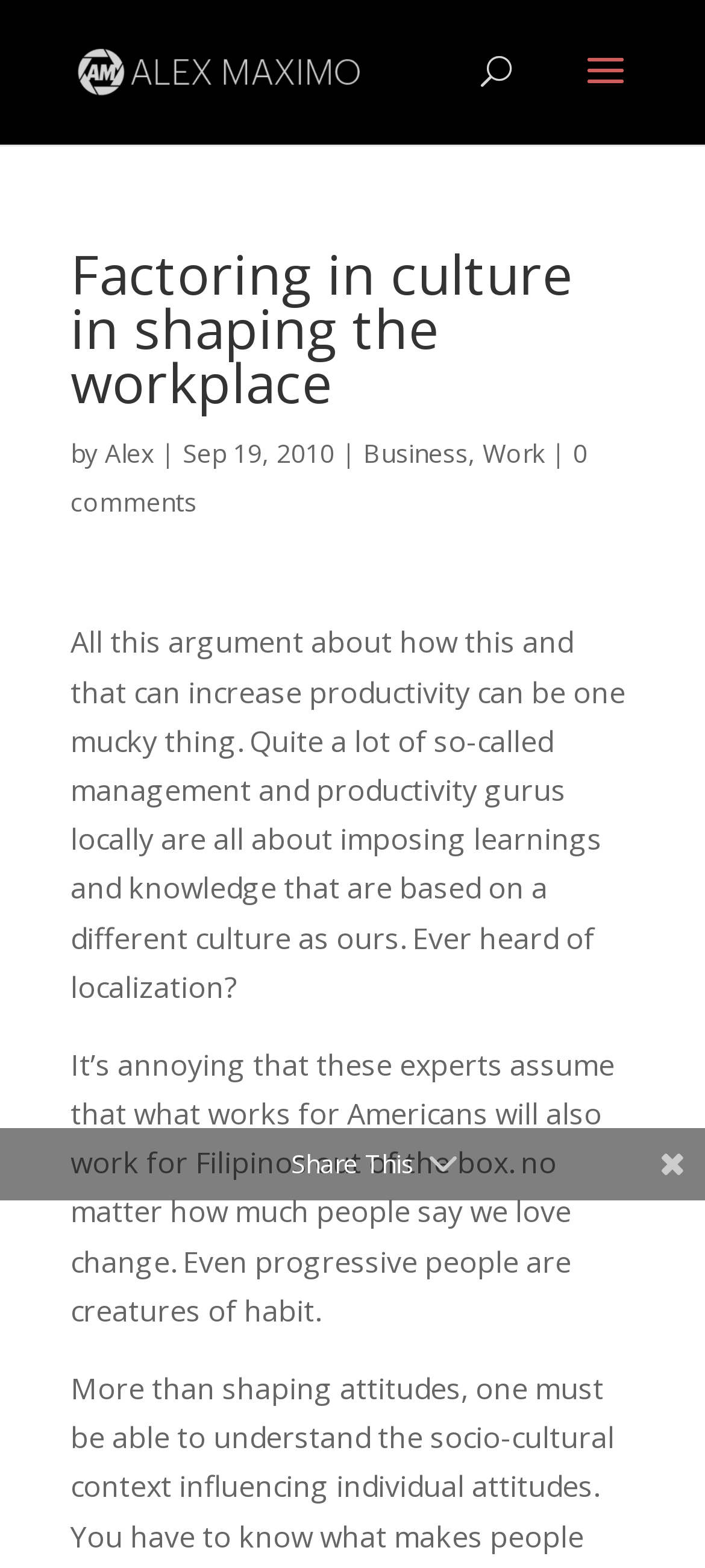What categories does the article belong to?
Respond to the question with a single word or phrase according to the image.

Business, Work